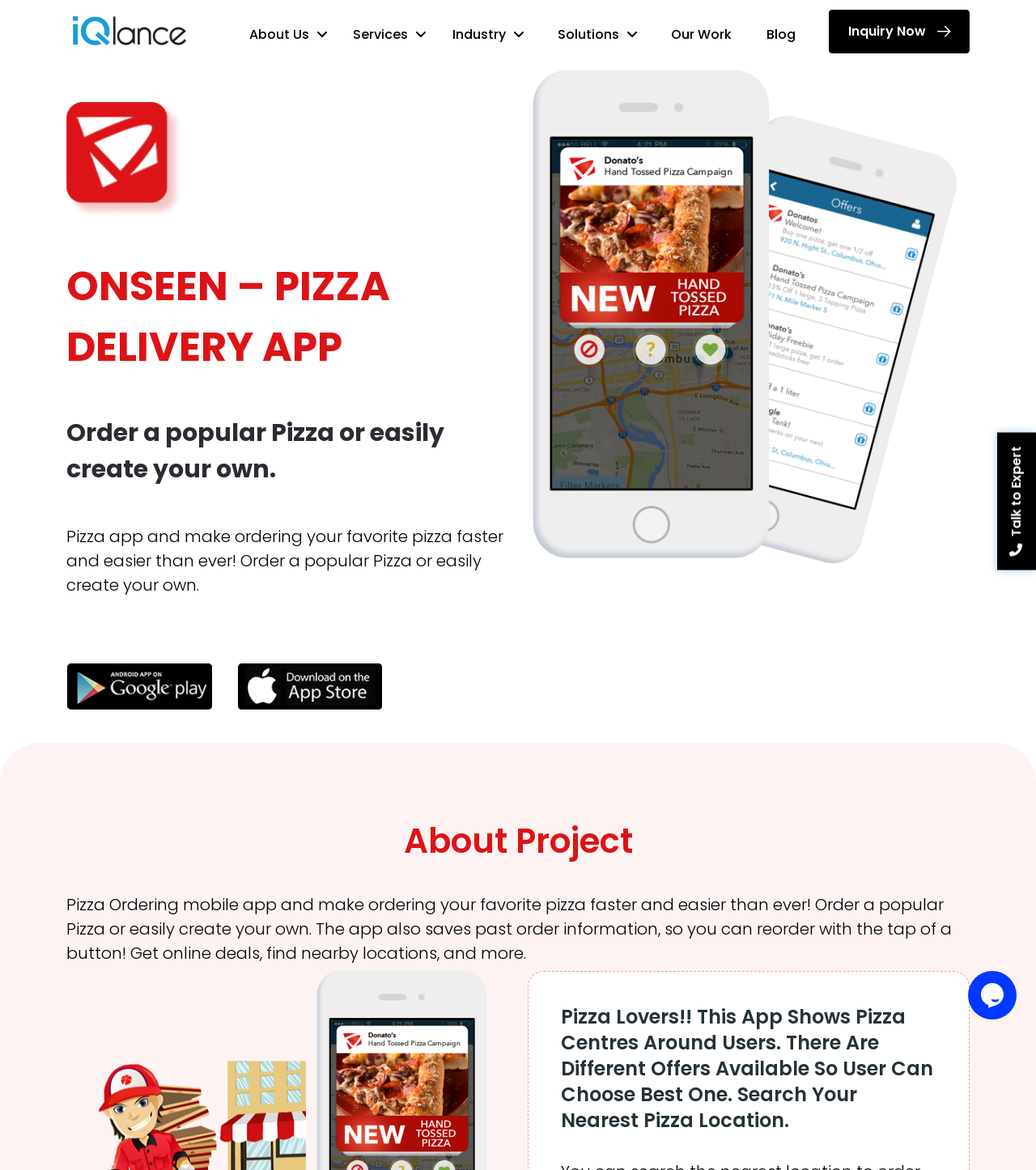Specify the bounding box coordinates of the region I need to click to perform the following instruction: "Click on the 'TECHNOLOGY' link in the primary menu". The coordinates must be four float numbers in the range of 0 to 1, i.e., [left, top, right, bottom].

None